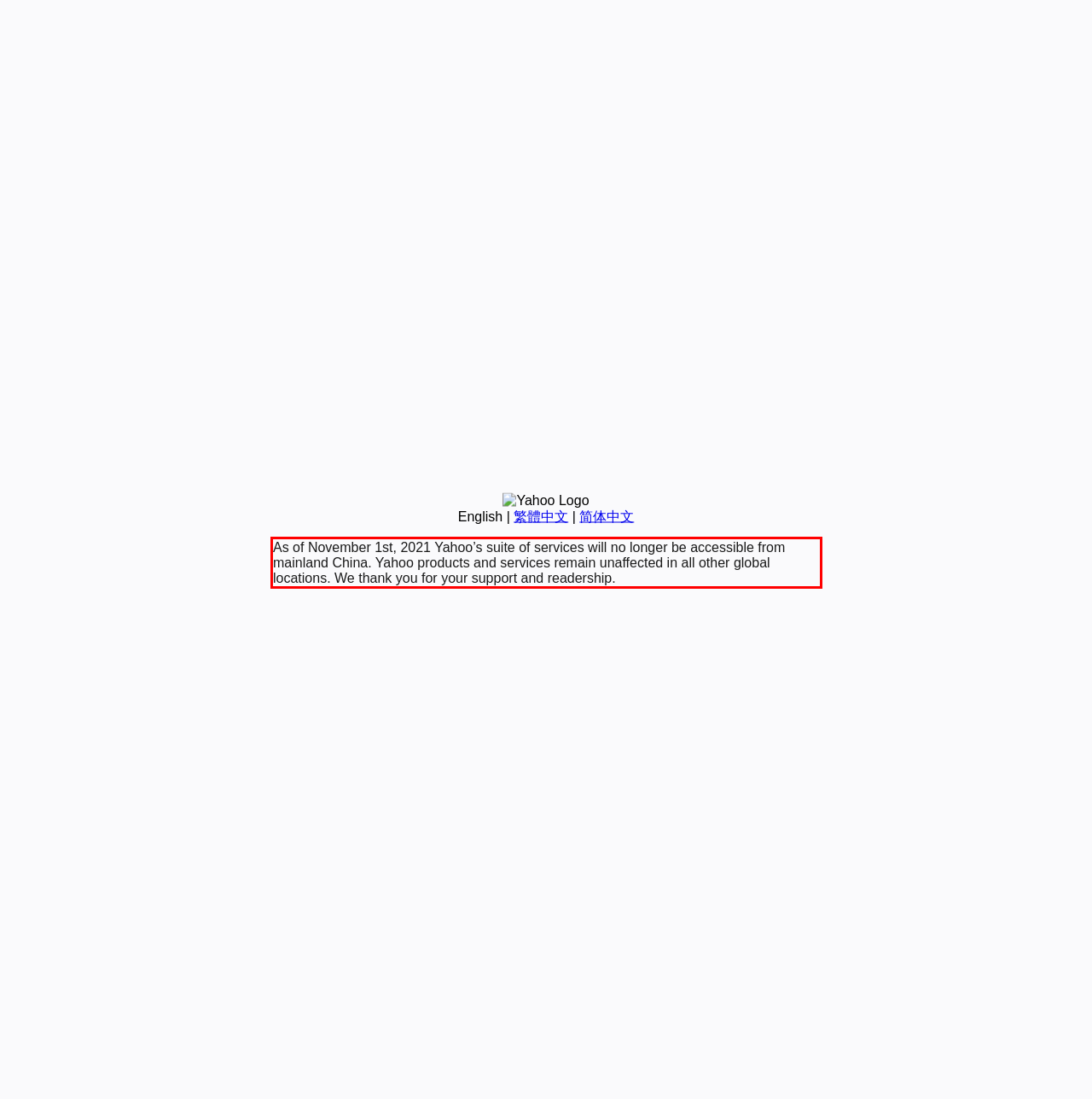From the screenshot of the webpage, locate the red bounding box and extract the text contained within that area.

As of November 1st, 2021 Yahoo’s suite of services will no longer be accessible from mainland China. Yahoo products and services remain unaffected in all other global locations. We thank you for your support and readership.